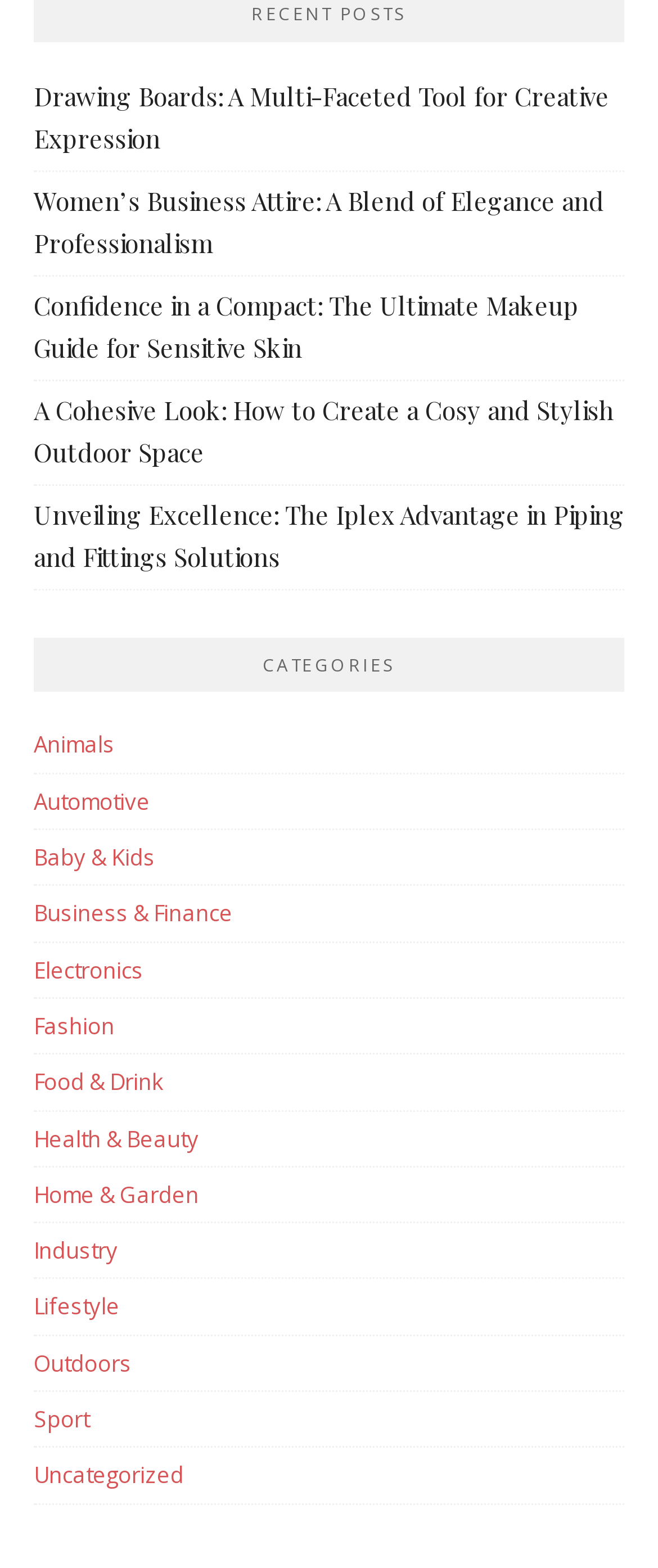Show the bounding box coordinates for the element that needs to be clicked to execute the following instruction: "read article about drawing boards". Provide the coordinates in the form of four float numbers between 0 and 1, i.e., [left, top, right, bottom].

[0.051, 0.05, 0.926, 0.099]